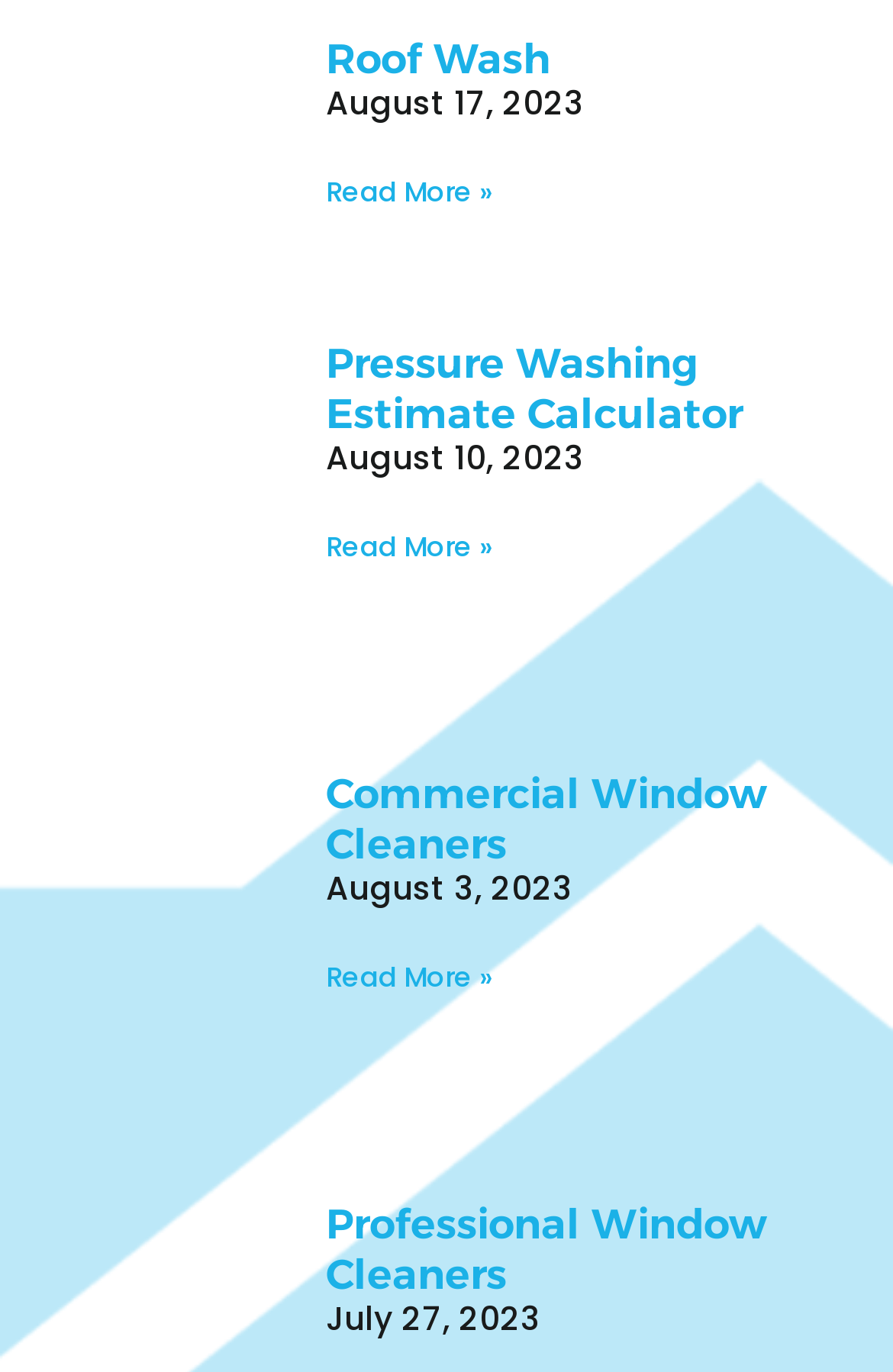Find the bounding box coordinates for the area you need to click to carry out the instruction: "Read more about Roof Wash". The coordinates should be four float numbers between 0 and 1, indicated as [left, top, right, bottom].

[0.365, 0.126, 0.552, 0.154]